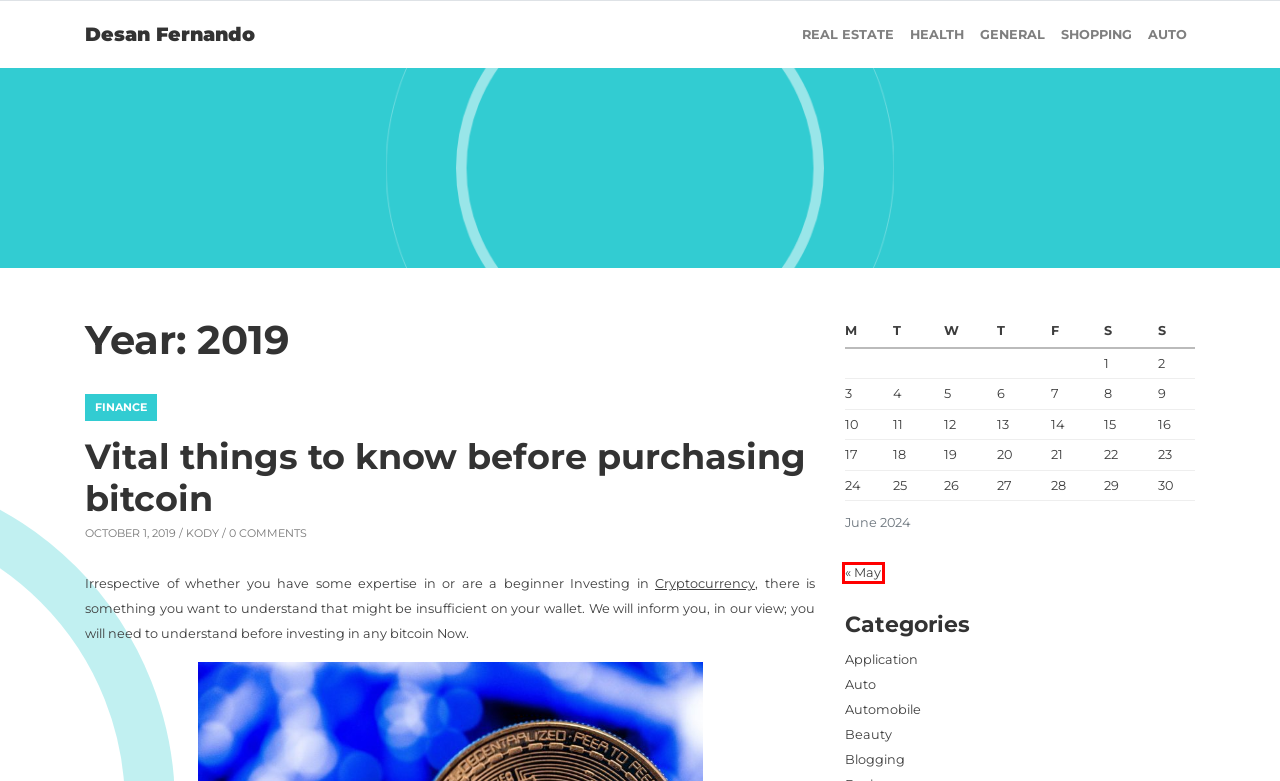Analyze the screenshot of a webpage with a red bounding box and select the webpage description that most accurately describes the new page resulting from clicking the element inside the red box. Here are the candidates:
A. General – Desan Fernando
B. Automobile – Desan Fernando
C. Blogging – Desan Fernando
D. Application – Desan Fernando
E. How to Buy Bitcoin with Bank Account: 5 Sites [2024]
F. Health – Desan Fernando
G. May 2024 – Desan Fernando
H. Shopping – Desan Fernando

G